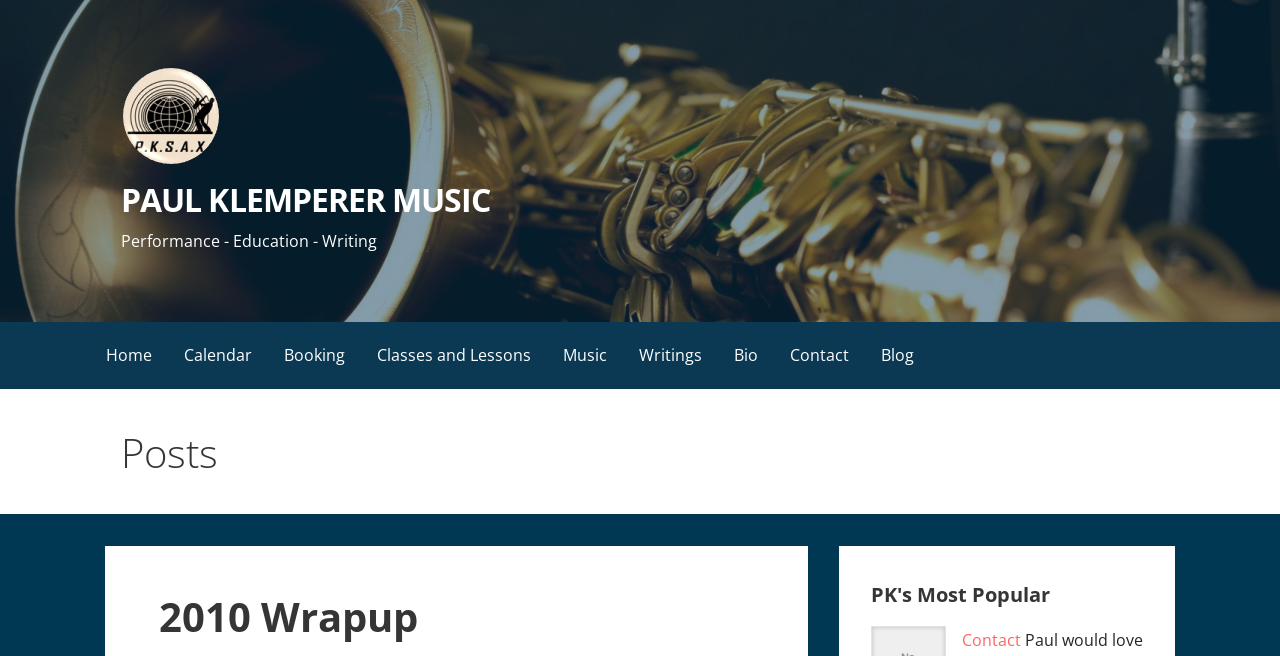Locate the bounding box coordinates of the clickable region necessary to complete the following instruction: "Email for any enquiry". Provide the coordinates in the format of four float numbers between 0 and 1, i.e., [left, top, right, bottom].

None